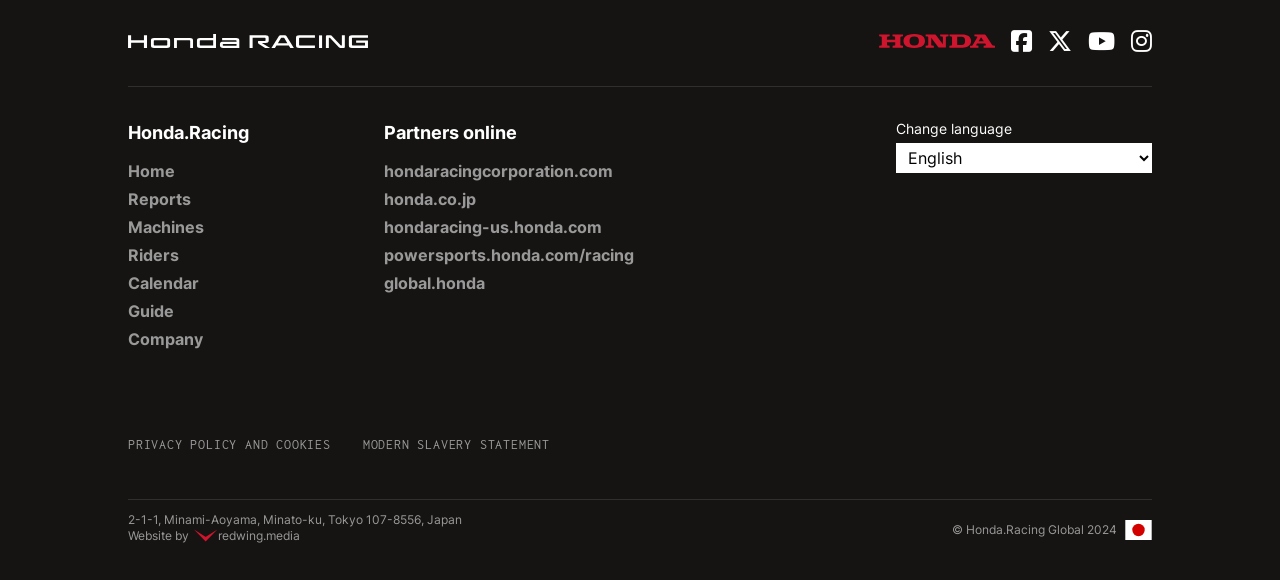Can you find the bounding box coordinates of the area I should click to execute the following instruction: "Change language"?

[0.7, 0.246, 0.9, 0.298]